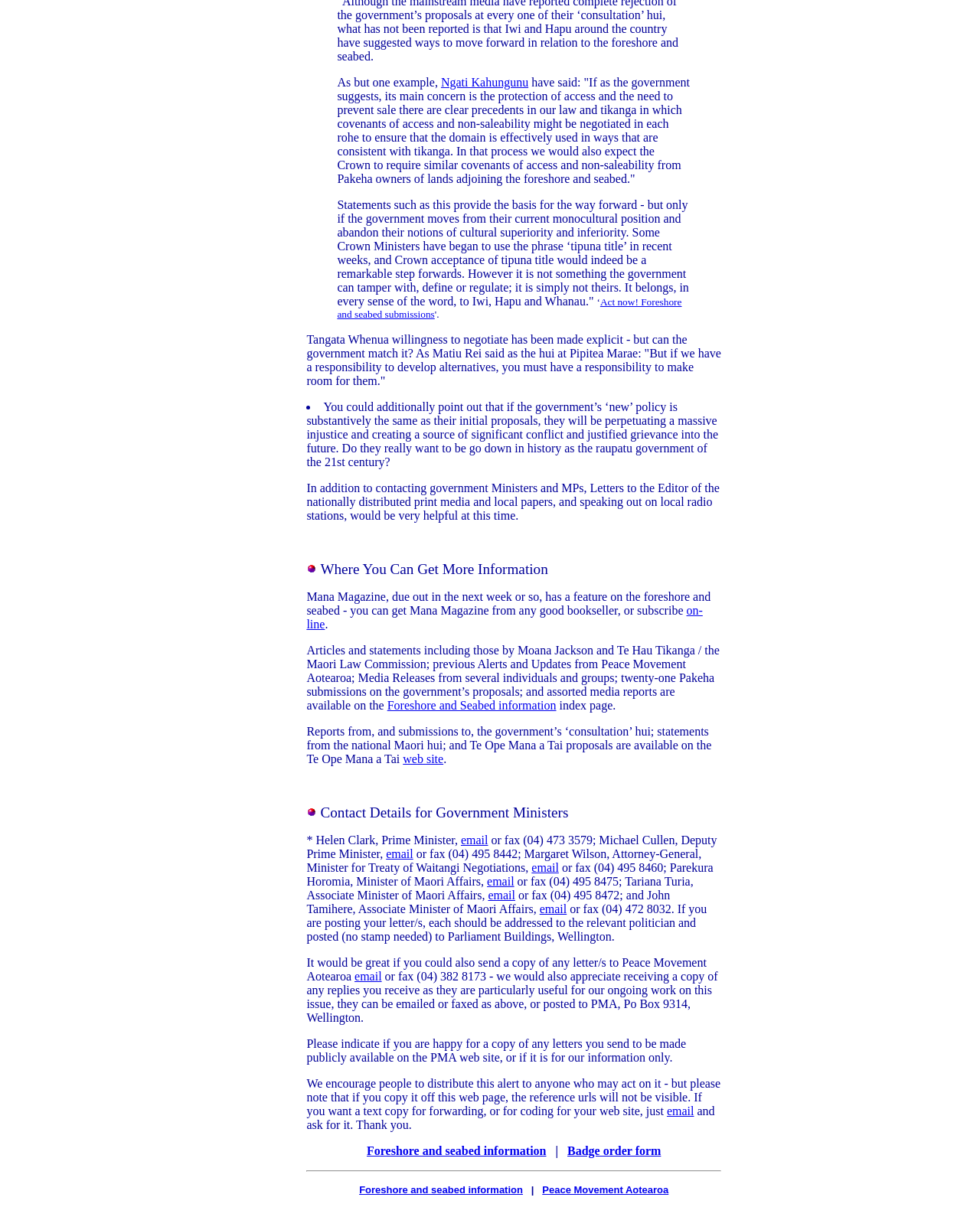Locate the bounding box coordinates of the clickable area to execute the instruction: "Click on 'Act now! Foreshore and seabed submissions'". Provide the coordinates as four float numbers between 0 and 1, represented as [left, top, right, bottom].

[0.344, 0.241, 0.696, 0.26]